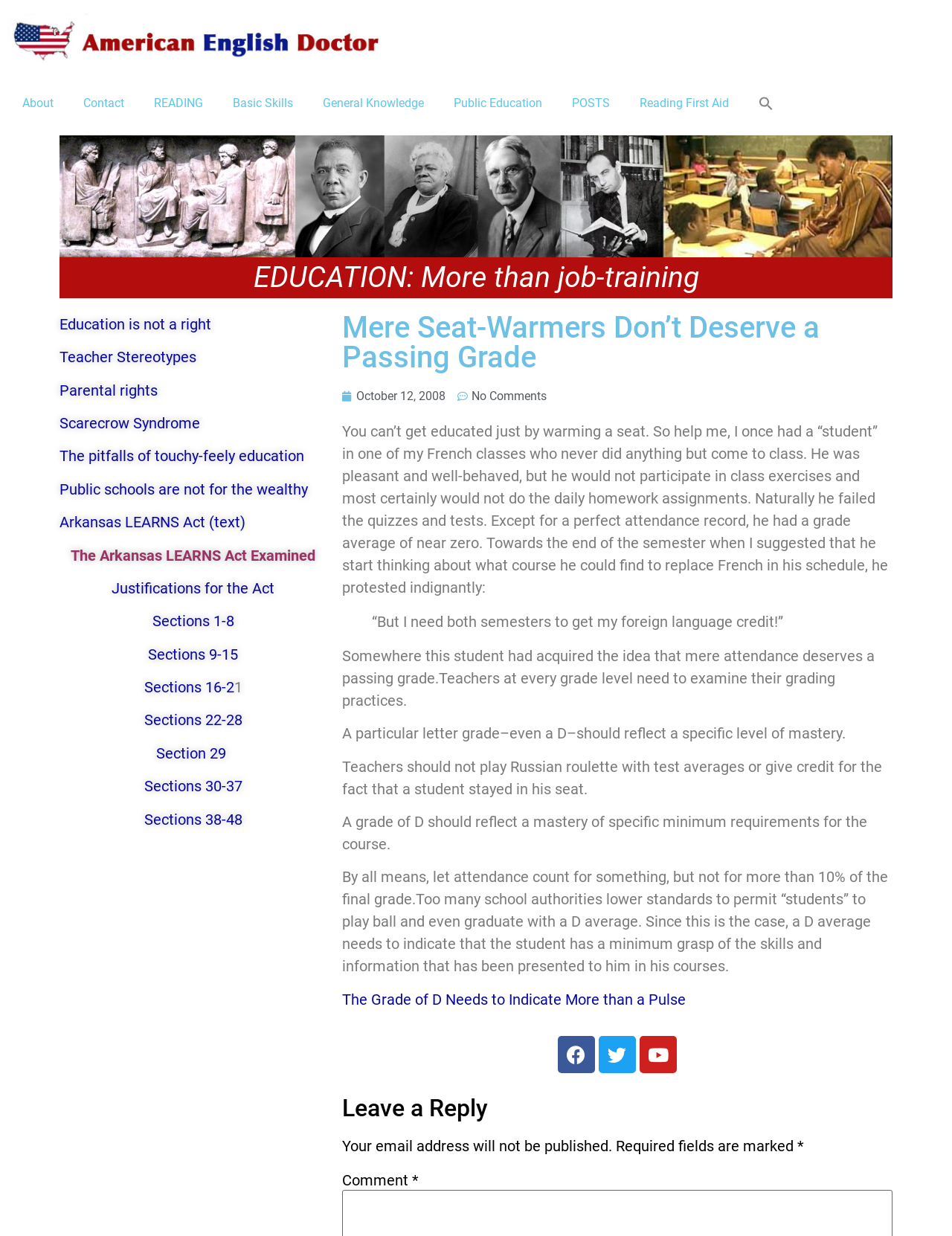Pinpoint the bounding box coordinates of the clickable element needed to complete the instruction: "Leave a reply". The coordinates should be provided as four float numbers between 0 and 1: [left, top, right, bottom].

[0.359, 0.885, 0.937, 0.908]